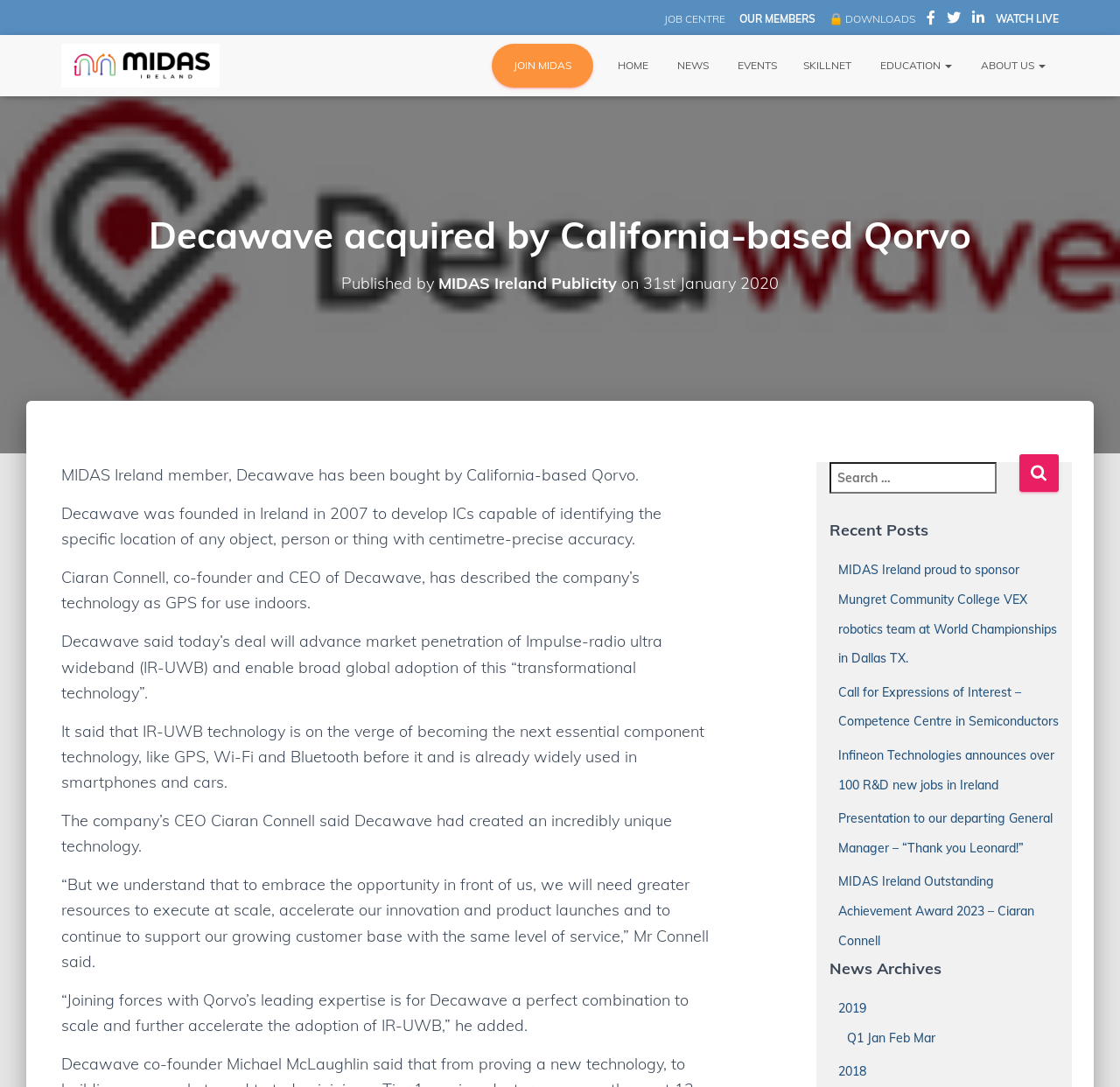Locate the UI element that matches the description Skillnet in the webpage screenshot. Return the bounding box coordinates in the format (top-left x, top-left y, bottom-right x, bottom-right y), with values ranging from 0 to 1.

[0.705, 0.04, 0.772, 0.081]